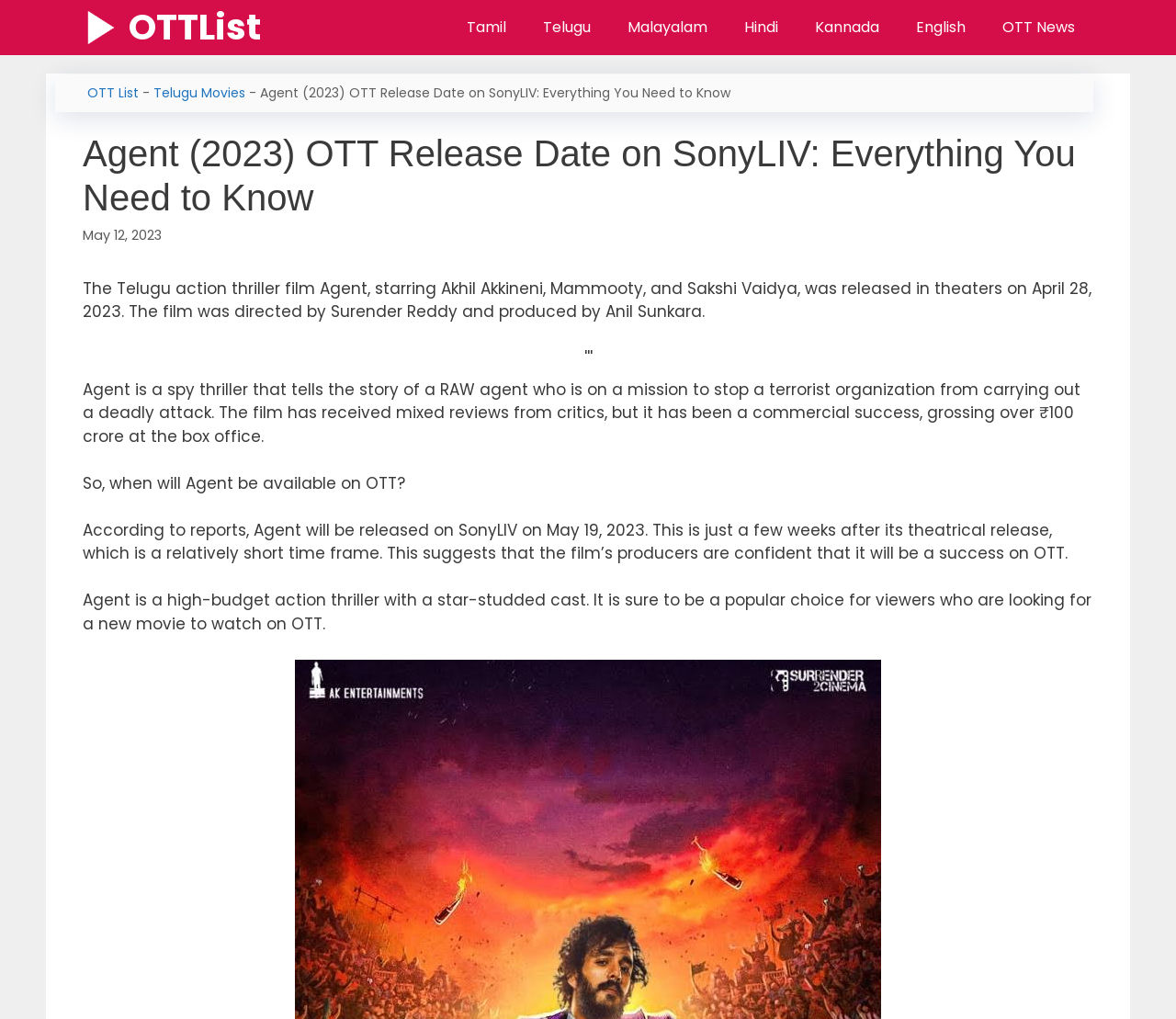Generate a thorough caption that explains the contents of the webpage.

The webpage is about the Telugu action thriller film Agent, providing information on its OTT release date on SonyLIV. At the top, there is a navigation bar with links to different categories, including OTTList, Tamil, Telugu, Malayalam, Hindi, Kannada, English, and OTT News. Below the navigation bar, there is a breadcrumbs navigation section with links to OTT List, Telugu Movies, and the current page, Agent (2023) OTT Release Date on SonyLIV: Everything You Need to Know.

The main content section is divided into several paragraphs. The first paragraph provides a brief introduction to the film, stating that it was released in theaters on April 28, 2023, and was directed by Surender Reddy and produced by Anil Sunkara. The second paragraph summarizes the film's plot, describing it as a spy thriller about a RAW agent on a mission to stop a terrorist organization.

The third paragraph asks when the film will be available on OTT, and the fourth paragraph answers this question, stating that it will be released on SonyLIV on May 19, 2023. The final paragraph promotes the film as a high-budget action thriller with a star-studded cast, suggesting that it will be a popular choice for viewers on OTT. There is also a timestamp on the page, indicating that the content was updated on May 12, 2023.